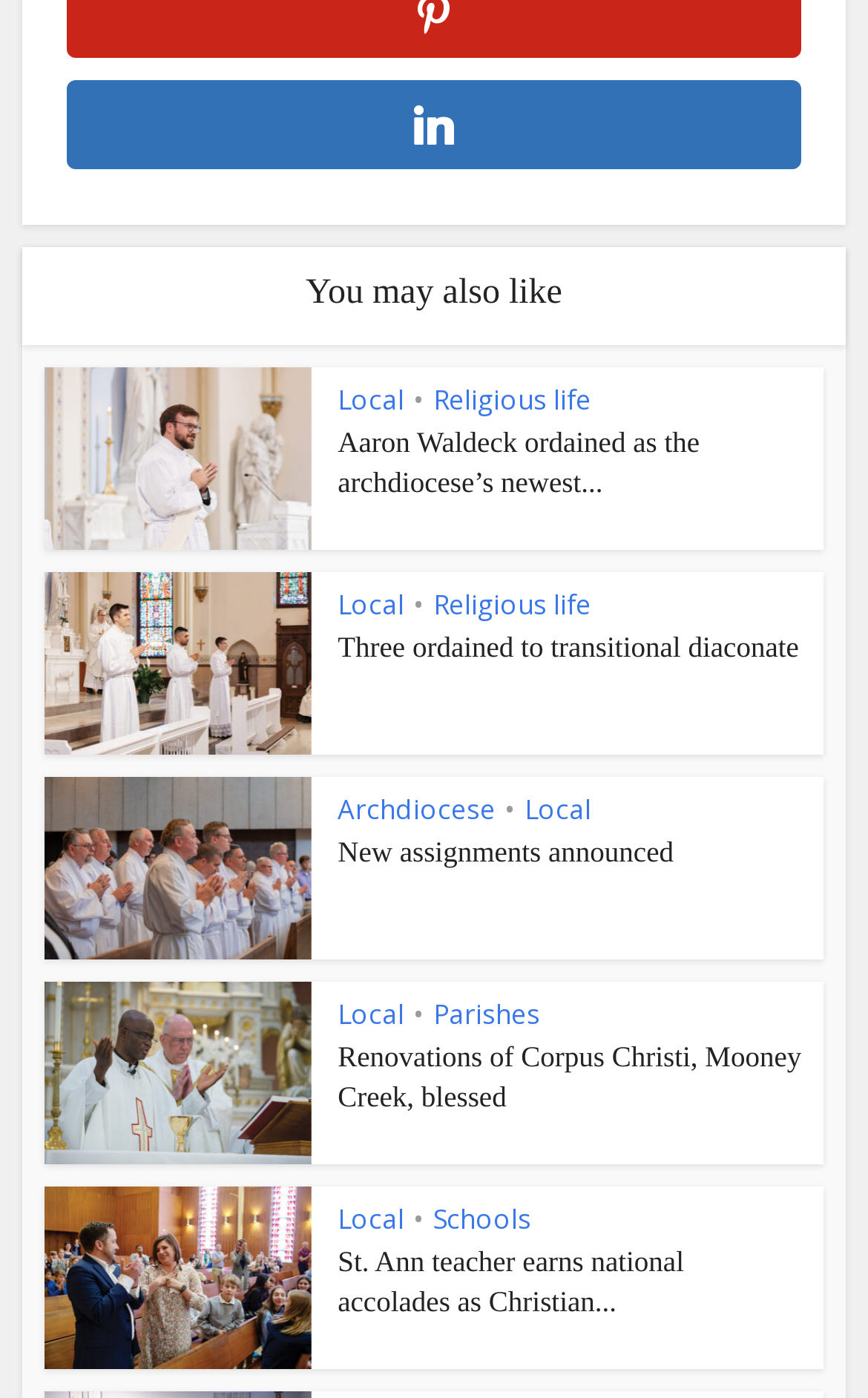What is the second category of the second article?
Provide a comprehensive and detailed answer to the question.

The second article has a header with links 'Local' and 'Religious life', so the second category of the second article is 'Religious life'.